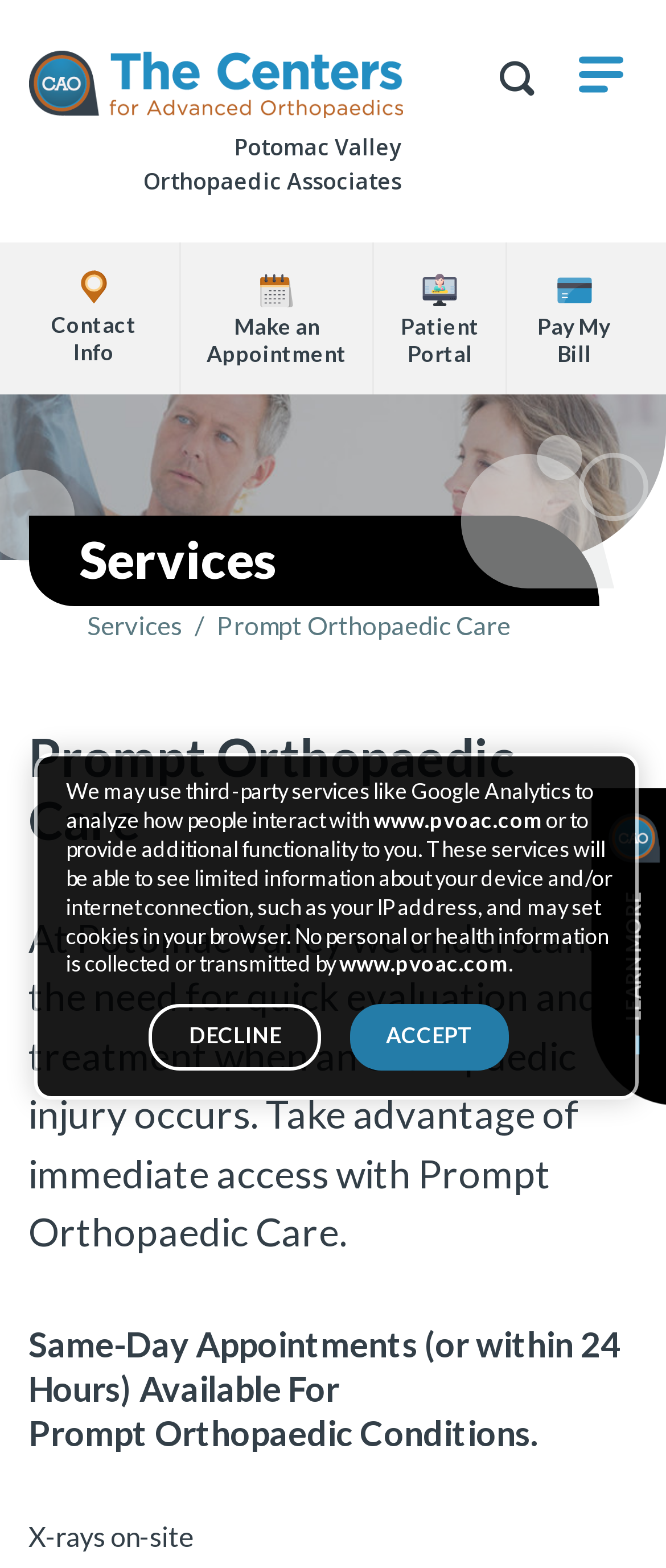Can you determine the bounding box coordinates of the area that needs to be clicked to fulfill the following instruction: "Go to patient portal"?

[0.561, 0.155, 0.76, 0.251]